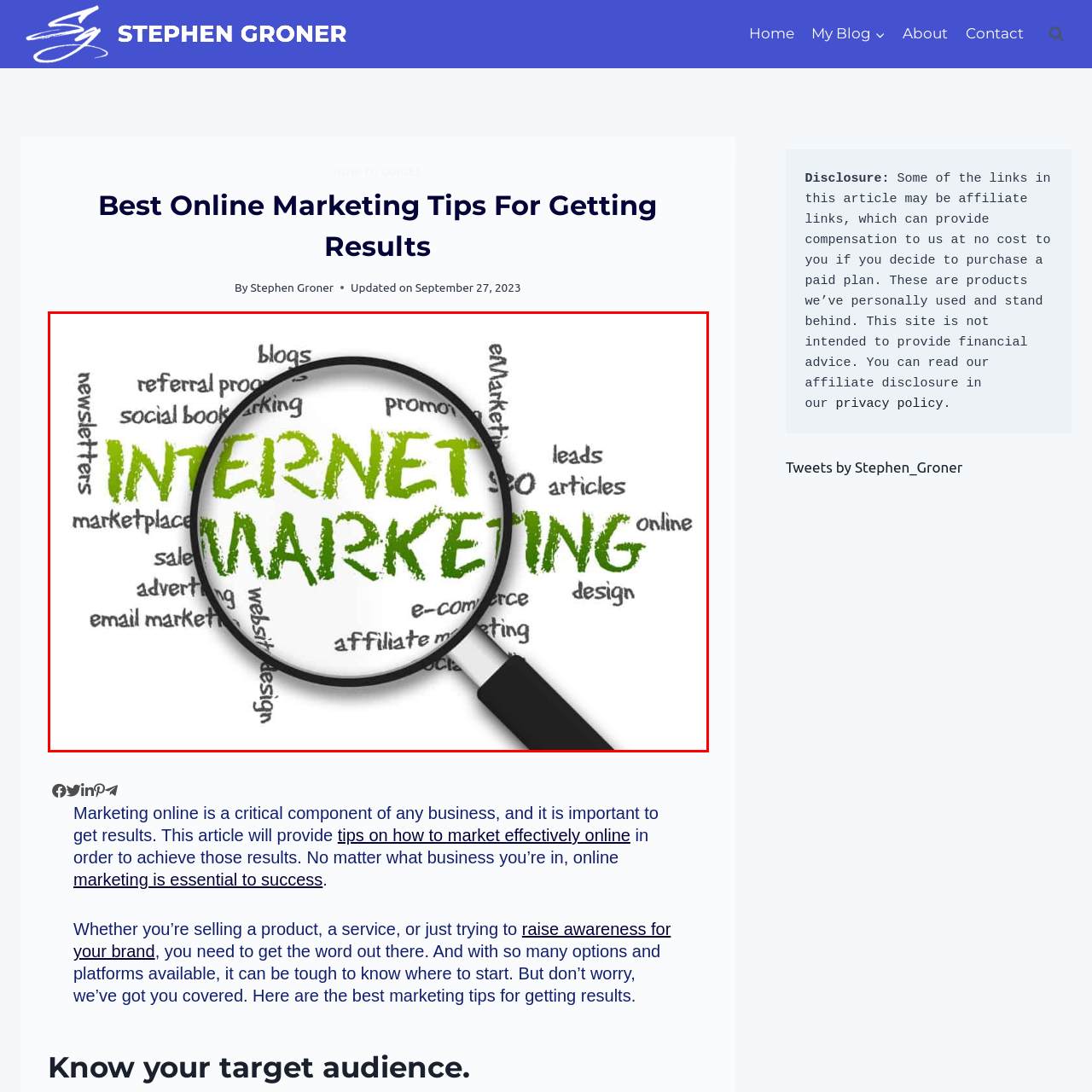What is the object above the phrase 'INTERNET MARKETING'?  
Inspect the image within the red boundary and offer a detailed explanation grounded in the visual information present in the image.

The object above the phrase 'INTERNET MARKETING' is a magnifying glass, which symbolizes the focus on this crucial aspect of modern business strategies and emphasizes the importance of examining and understanding internet marketing.